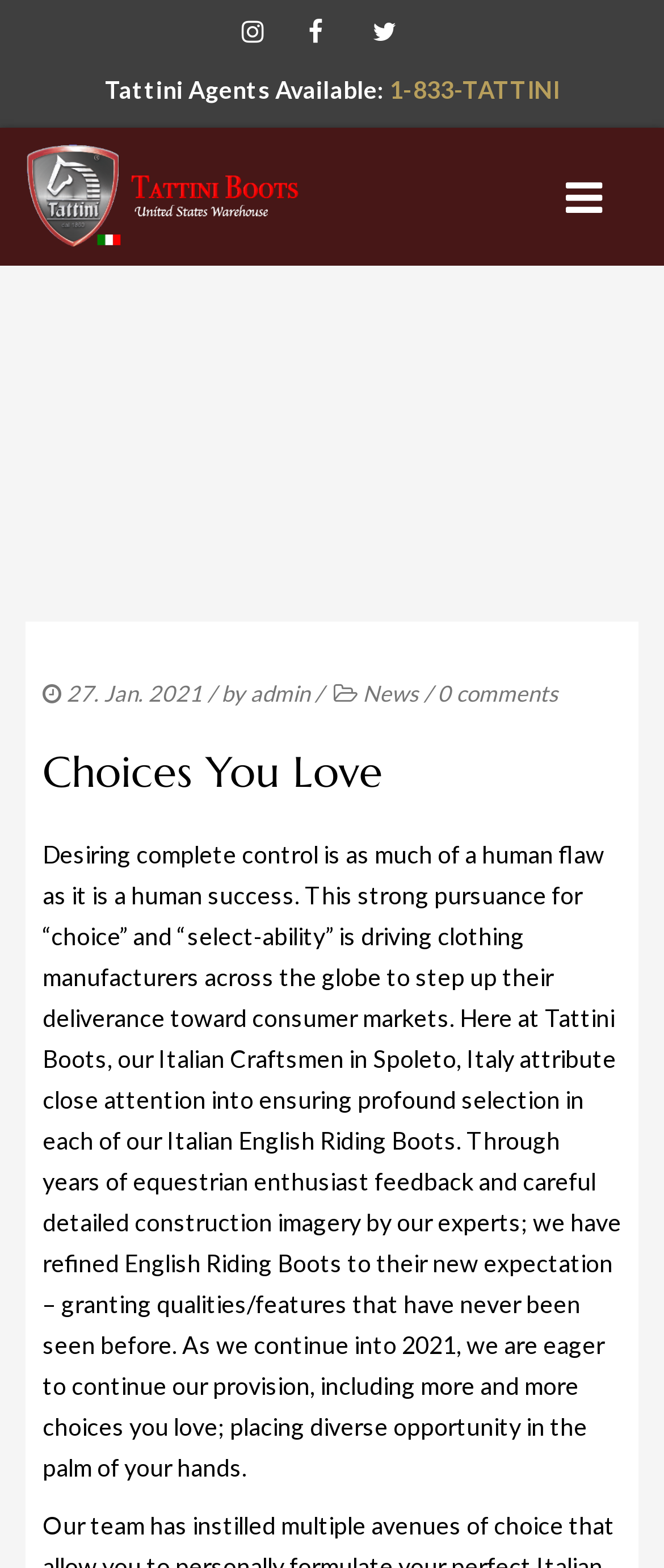Please determine and provide the text content of the webpage's heading.

Choices You Love